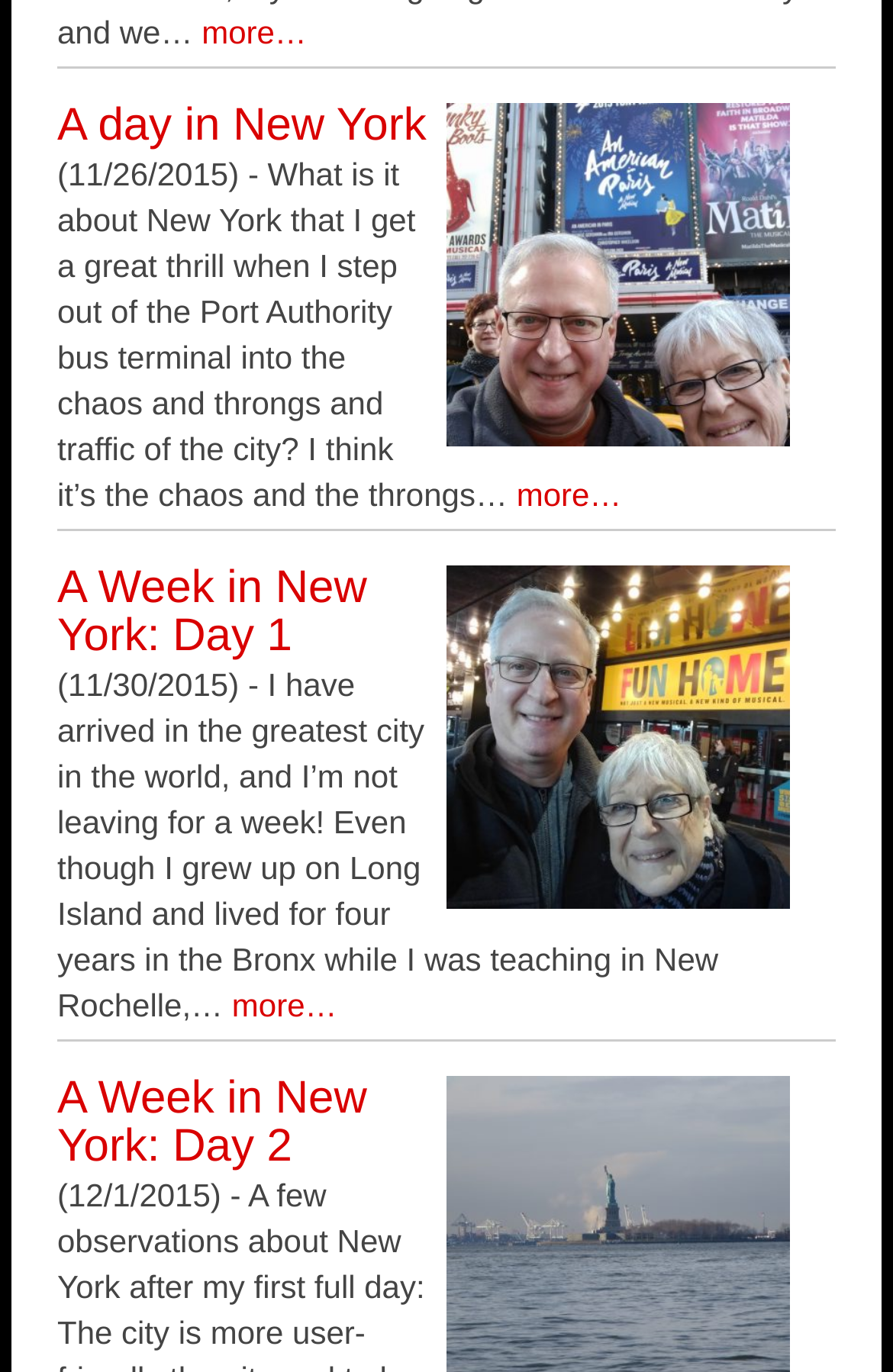Bounding box coordinates should be in the format (top-left x, top-left y, bottom-right x, bottom-right y) and all values should be floating point numbers between 0 and 1. Determine the bounding box coordinate for the UI element described as: A day in New York

[0.064, 0.073, 0.477, 0.109]